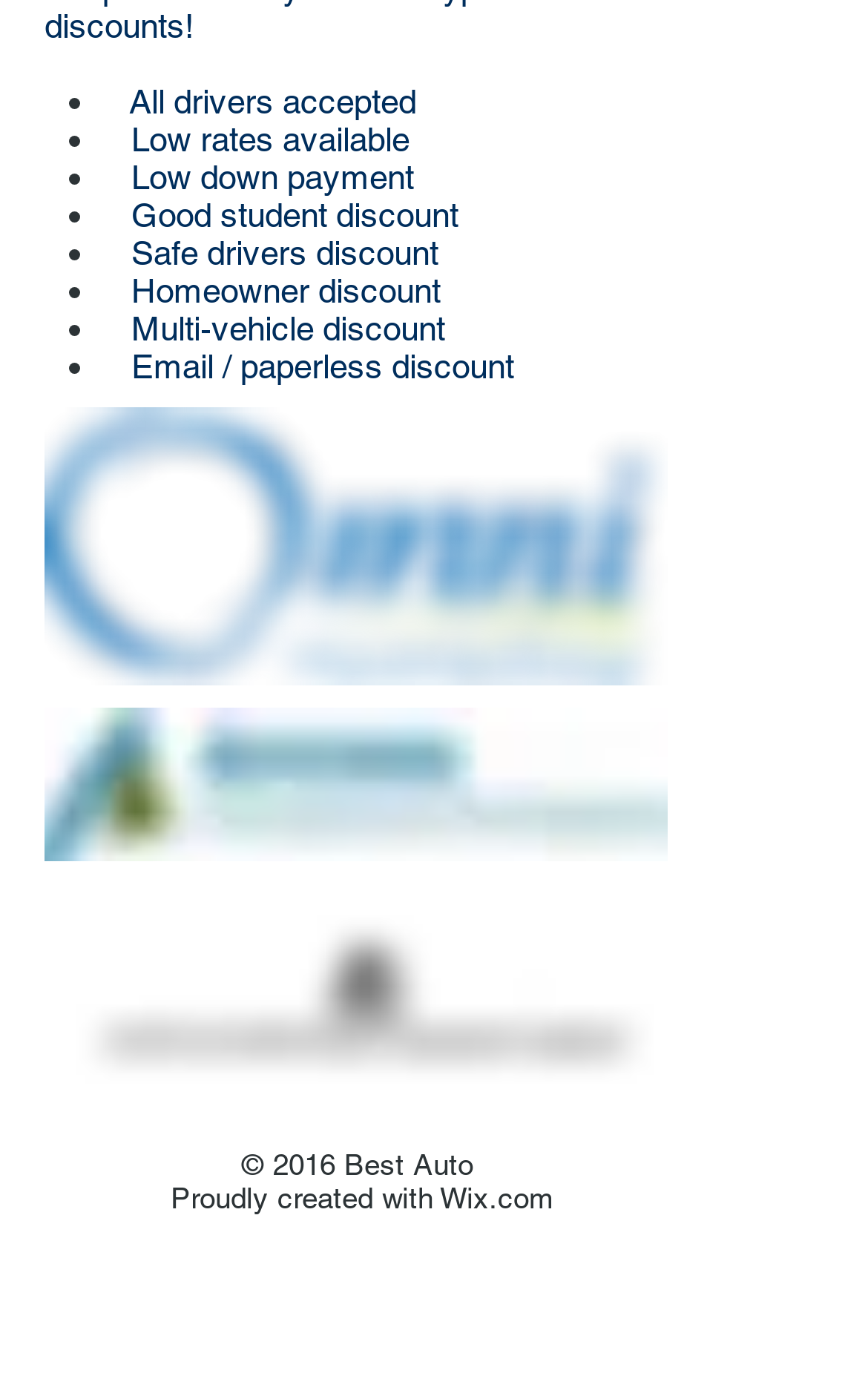Provide a single word or phrase to answer the given question: 
How many social media links are present in the social bar?

1